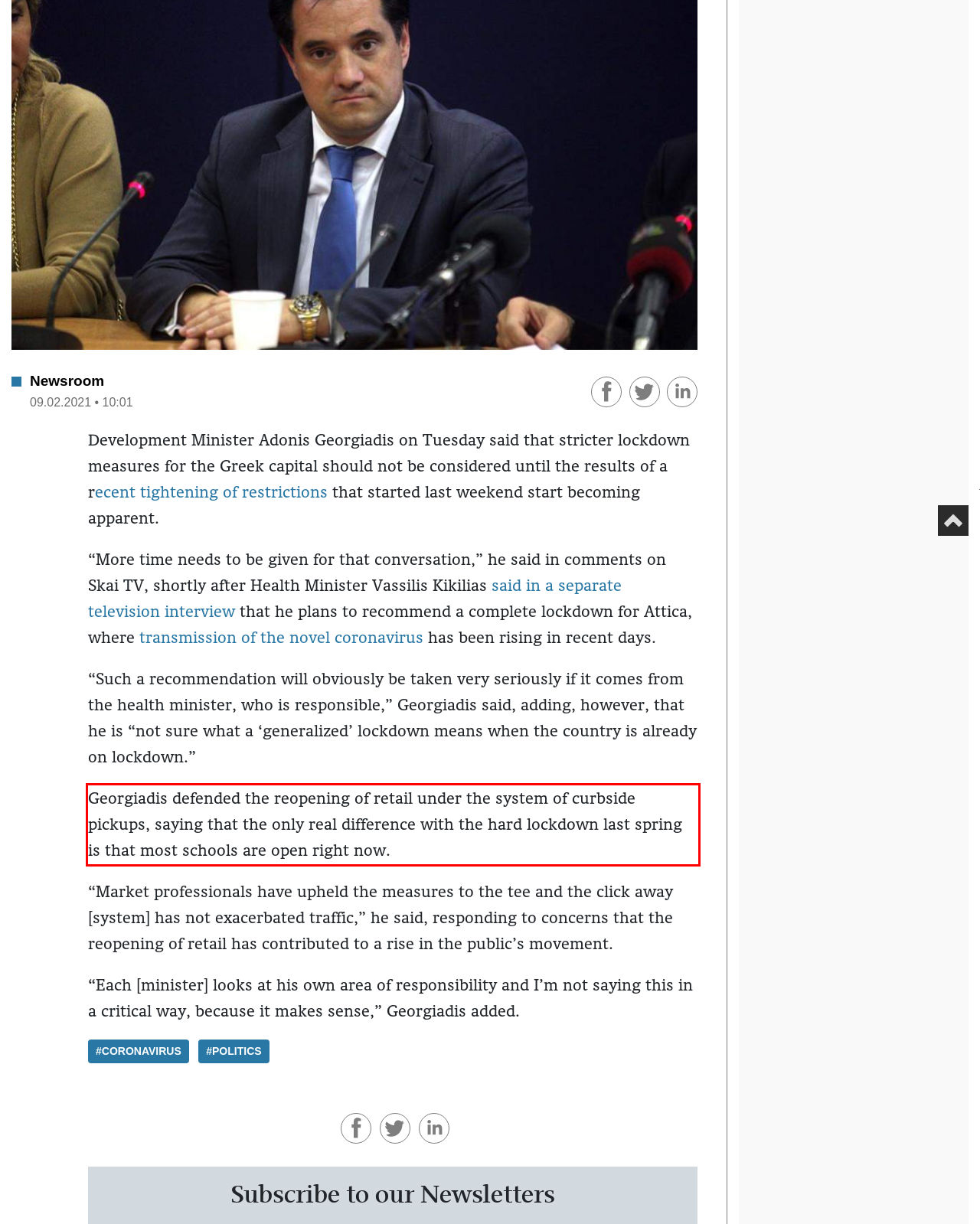Within the screenshot of the webpage, there is a red rectangle. Please recognize and generate the text content inside this red bounding box.

Georgiadis defended the reopening of retail under the system of curbside pickups, saying that the only real difference with the hard lockdown last spring is that most schools are open right now.